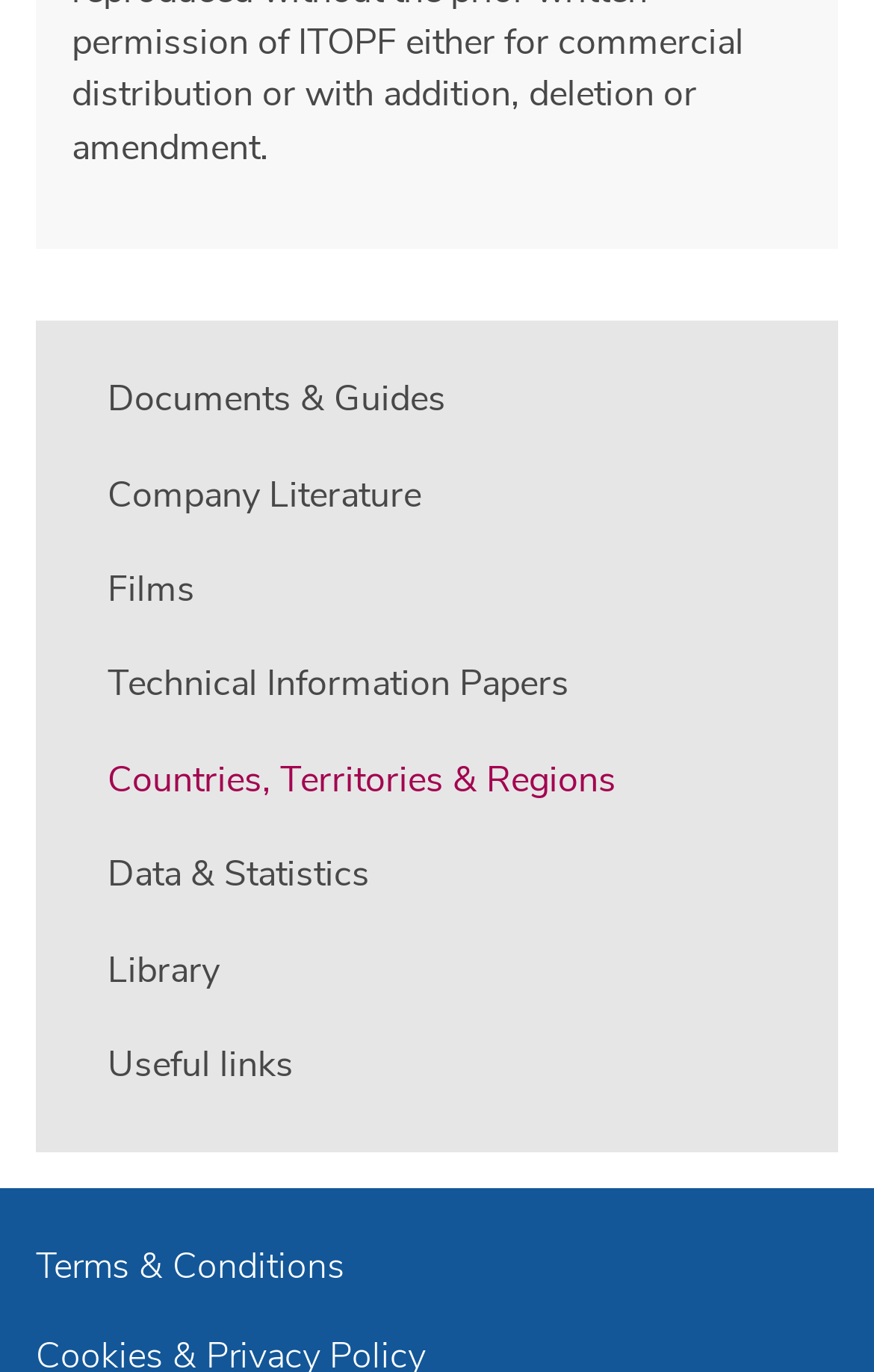Use the details in the image to answer the question thoroughly: 
What is the link below 'Films'?

By comparing the y1 and y2 coordinates of the link elements, I found that the link 'Technical Information Papers' is below 'Films' on the webpage.